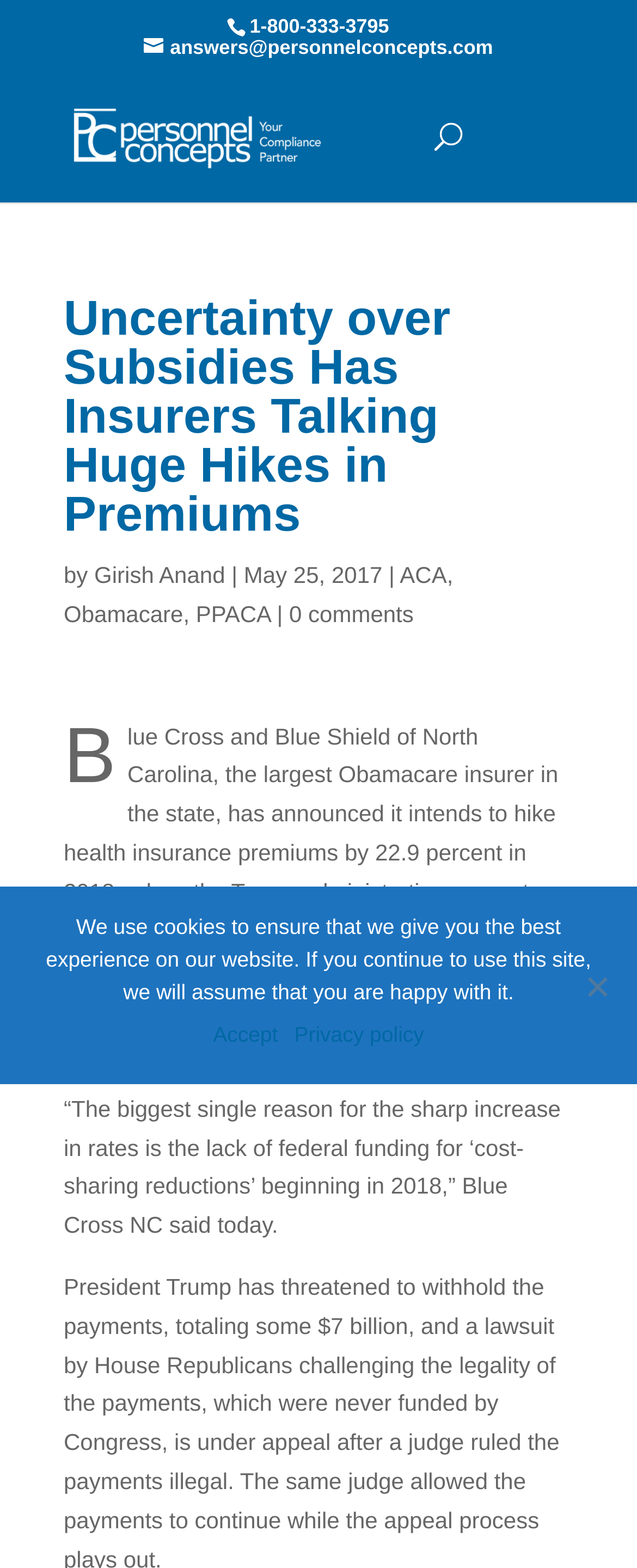Identify the bounding box coordinates of the HTML element based on this description: "Obamacare".

[0.1, 0.383, 0.288, 0.4]